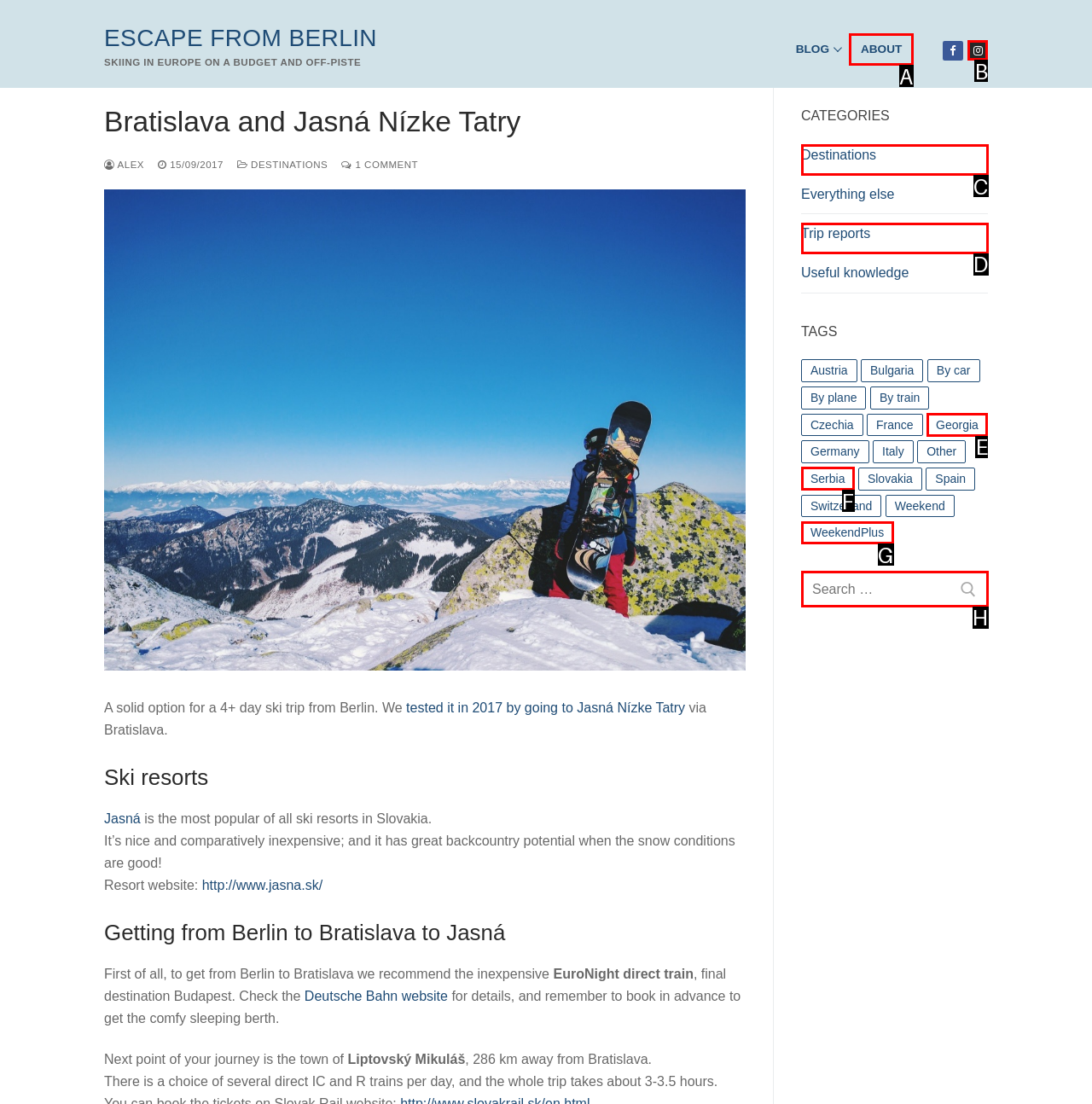Identify which lettered option completes the task: Go to the 'Destinations' category. Provide the letter of the correct choice.

C